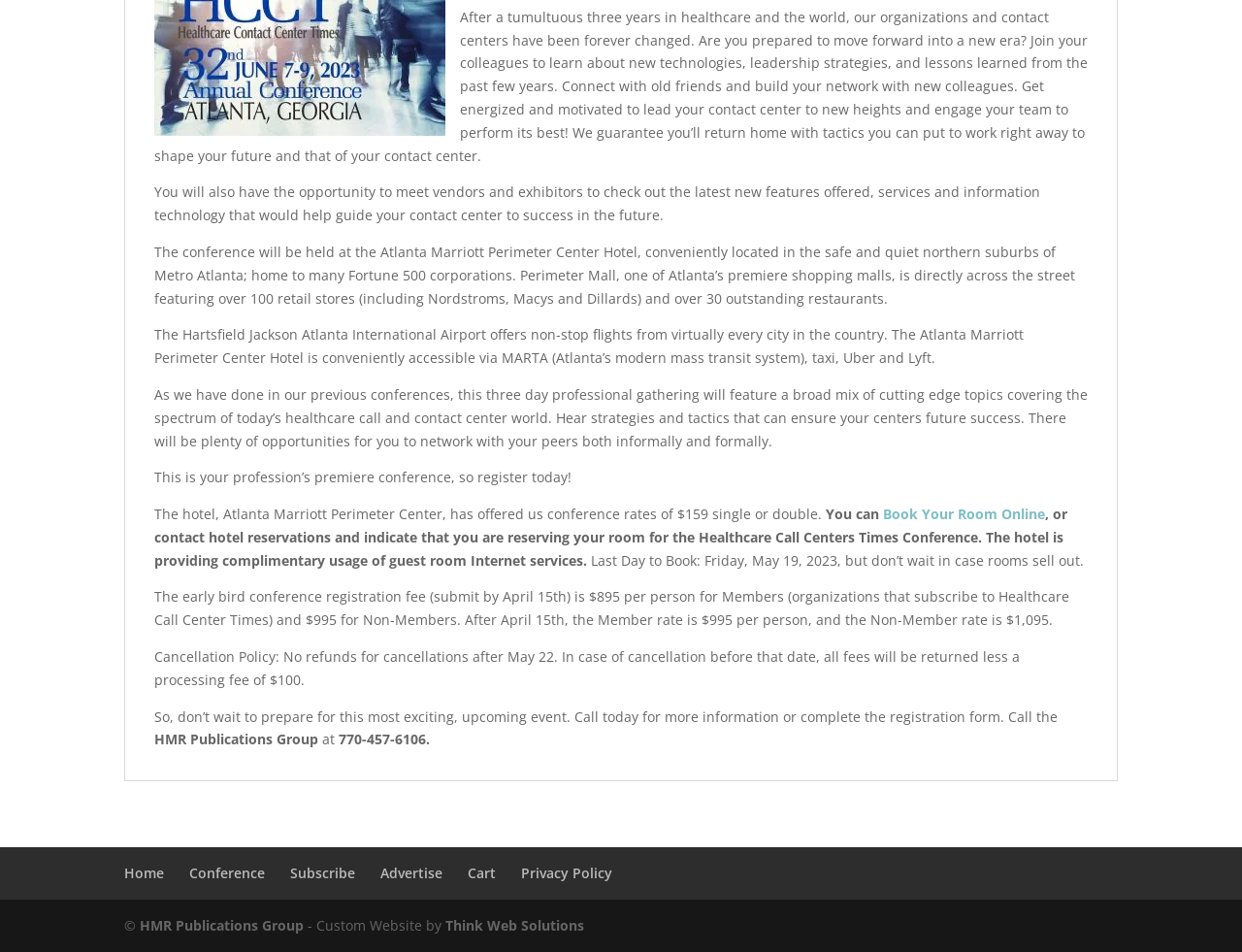Find the bounding box coordinates of the UI element according to this description: "HMR Publications Group".

[0.112, 0.962, 0.245, 0.982]